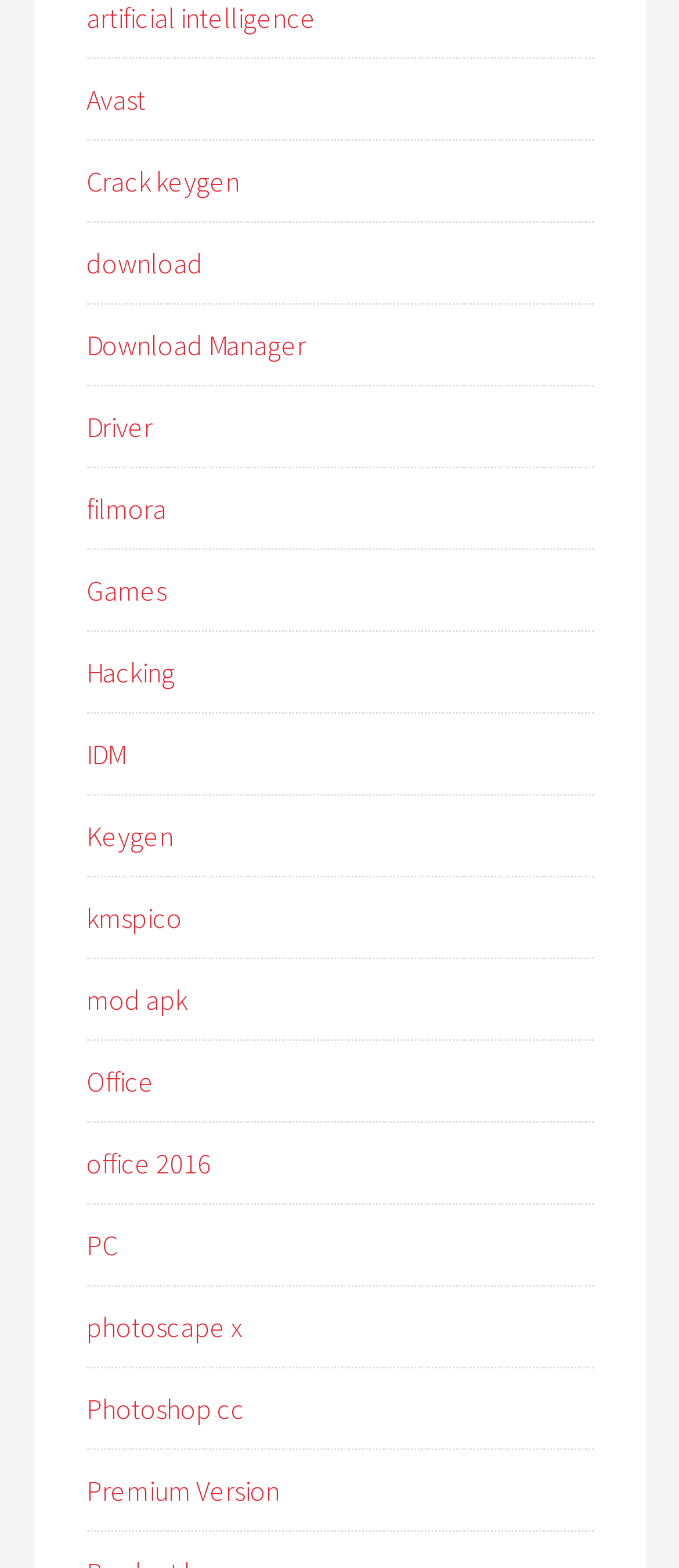Use a single word or phrase to respond to the question:
What is the last link on the webpage?

Premium Version